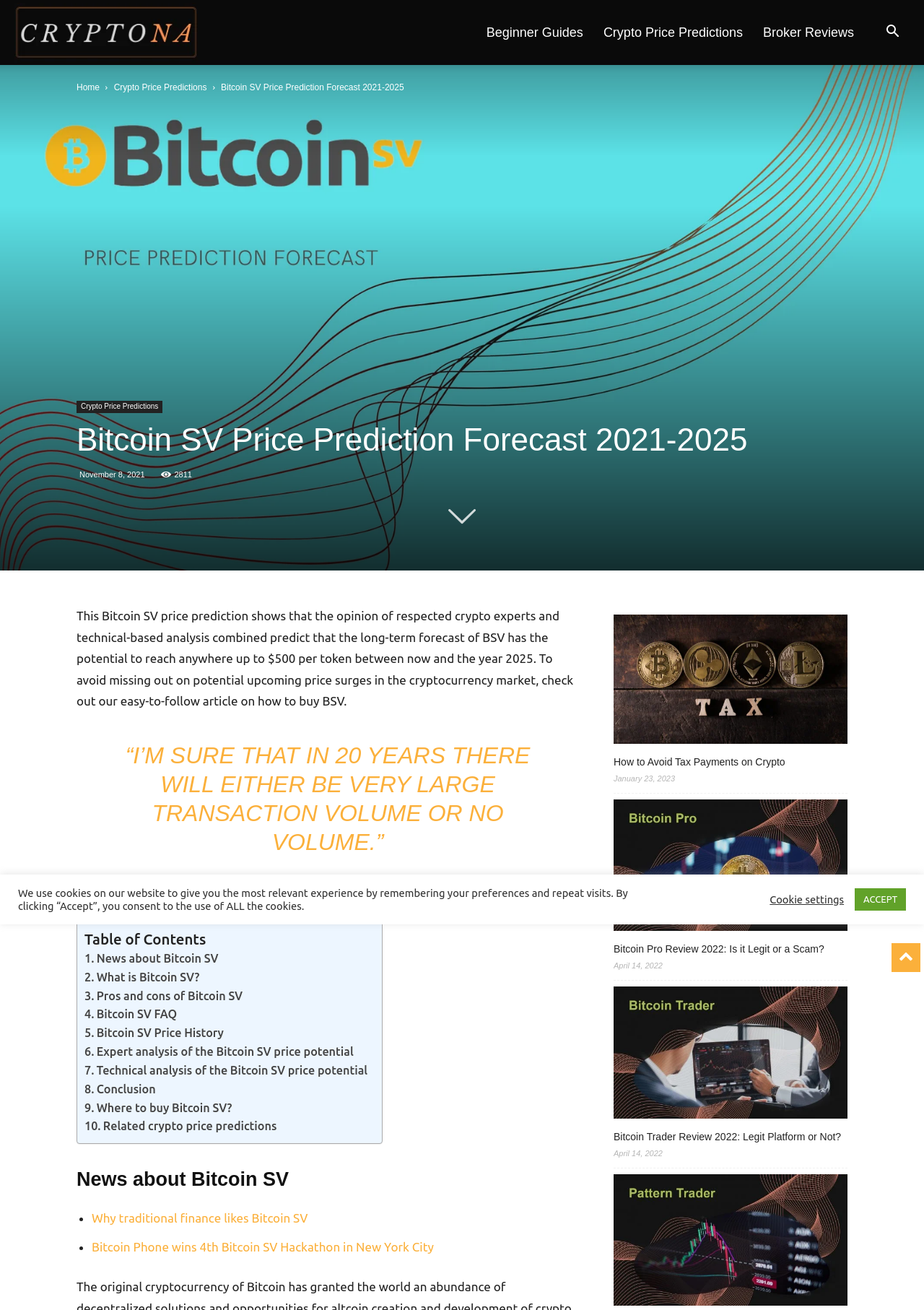Provide a thorough description of this webpage.

This webpage is about Bitcoin SV price prediction, providing a forecast from 2021 to 2025. At the top, there is a search button and a navigation menu with links to "Beginner Guides", "Crypto Price Predictions", and "Broker Reviews". Below the navigation menu, there is a header section with a title "Bitcoin SV Price Prediction Forecast 2021-2025" and a time stamp "November 8, 2021".

The main content of the webpage is divided into several sections. The first section provides an introduction to the Bitcoin SV price prediction, stating that the long-term forecast of BSV has the potential to reach up to $500 per token between now and 2025. There is also a quote from Satoshi Nakamoto, the founder of Bitcoin.

Below the introduction, there is a table of contents with links to various sections of the webpage, including "News about Bitcoin SV", "What is Bitcoin SV?", "Pros and cons of Bitcoin SV", and more. 

The next section is about news related to Bitcoin SV, with a heading "News about Bitcoin SV" and a list of news articles, each with a brief summary and a link to the full article. 

On the right side of the webpage, there are several links to related articles, including "How to Avoid Tax Payments on Crypto", "Bitcoin Pro Review 2022: Is it Legit or a Scam?", and "Bitcoin Trader Review 2022: Legit Platform or Not?". Each link has a corresponding image and a time stamp.

At the bottom of the webpage, there is a cookie policy notification with buttons to accept or customize cookie settings.